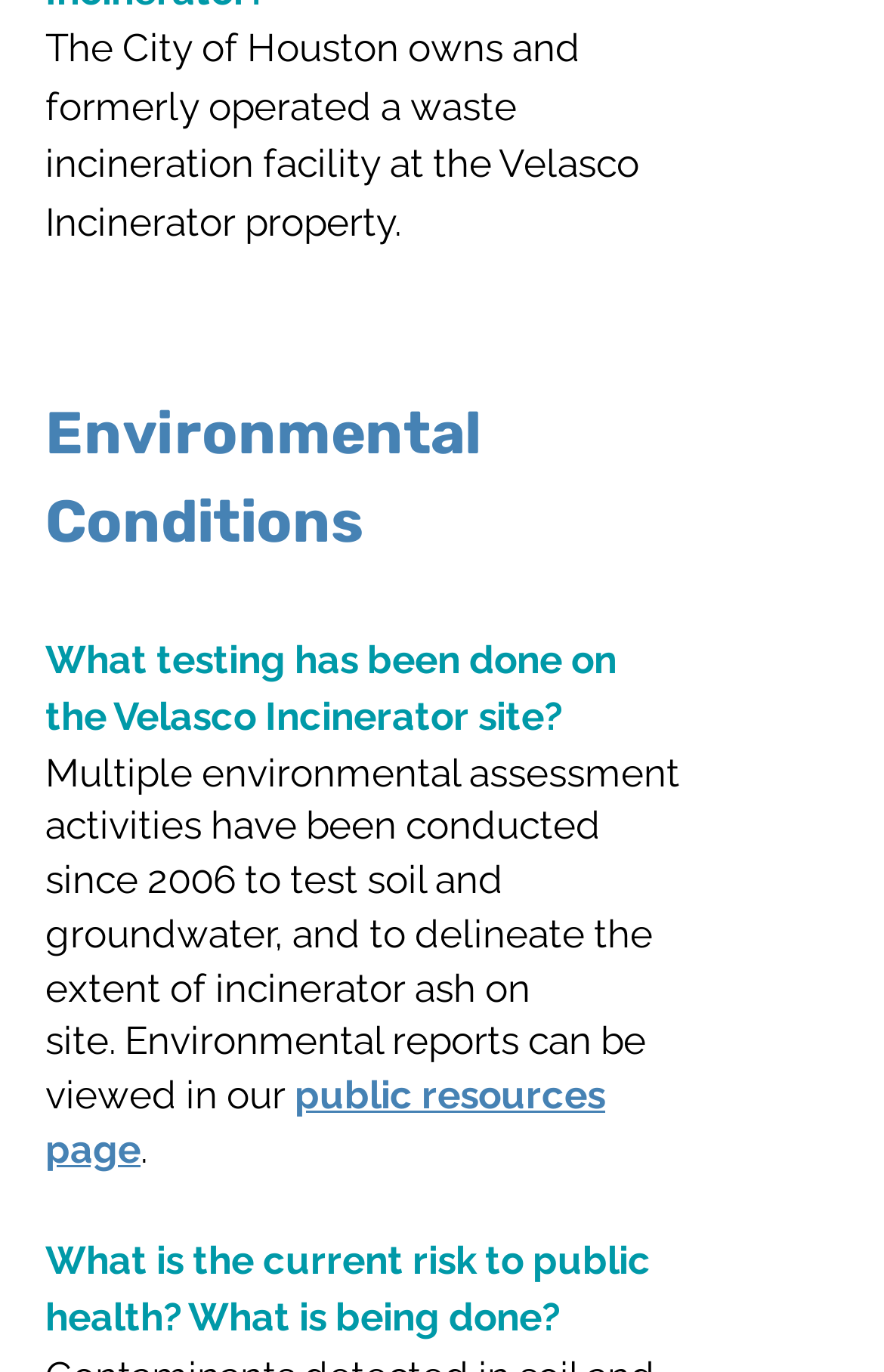Bounding box coordinates are specified in the format (top-left x, top-left y, bottom-right x, bottom-right y). All values are floating point numbers bounded between 0 and 1. Please provide the bounding box coordinate of the region this sentence describes: June 2023

None